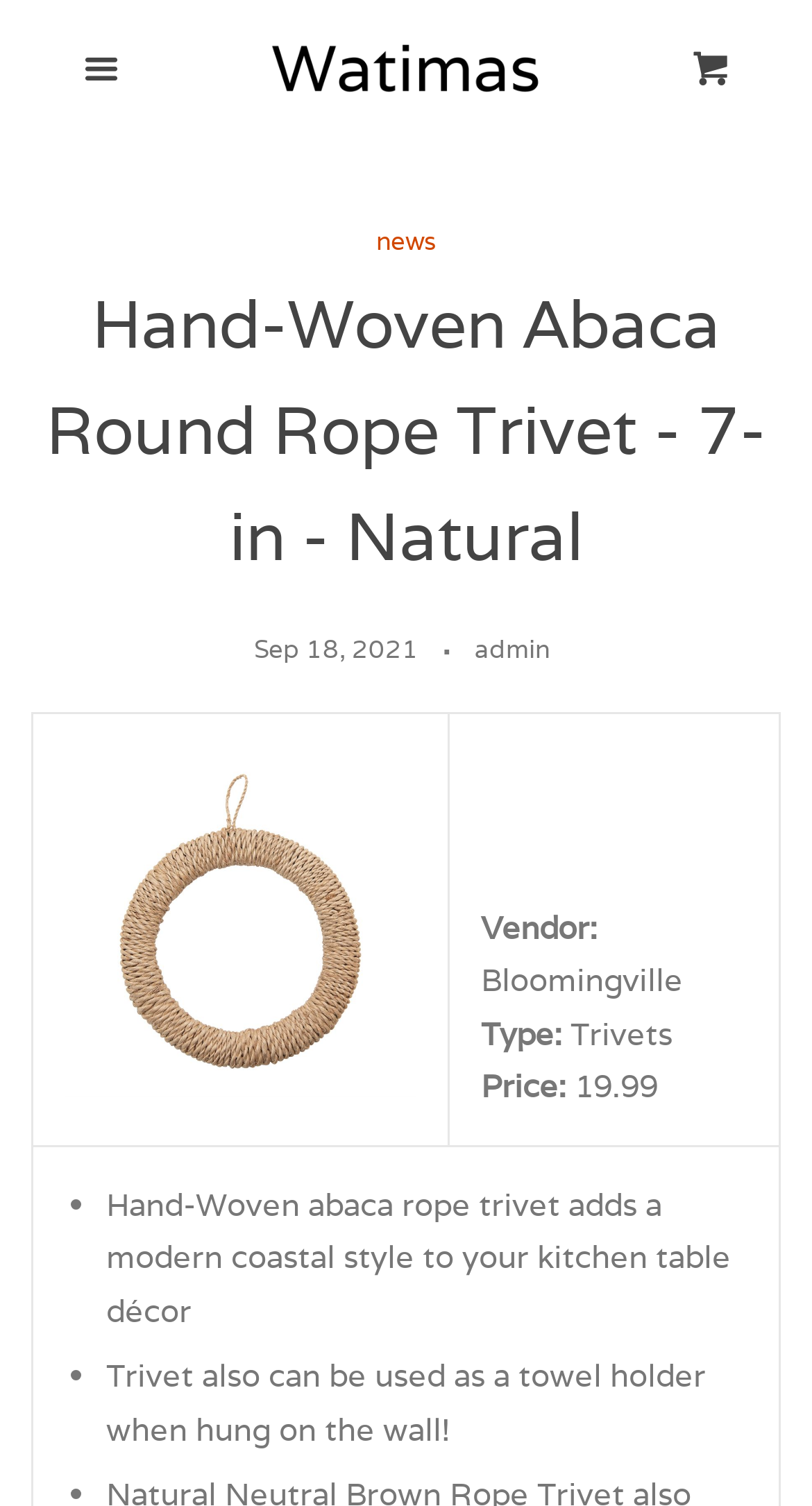Determine the bounding box of the UI component based on this description: "Qiche Kuandai". The bounding box coordinates should be four float values between 0 and 1, i.e., [left, top, right, bottom].

None